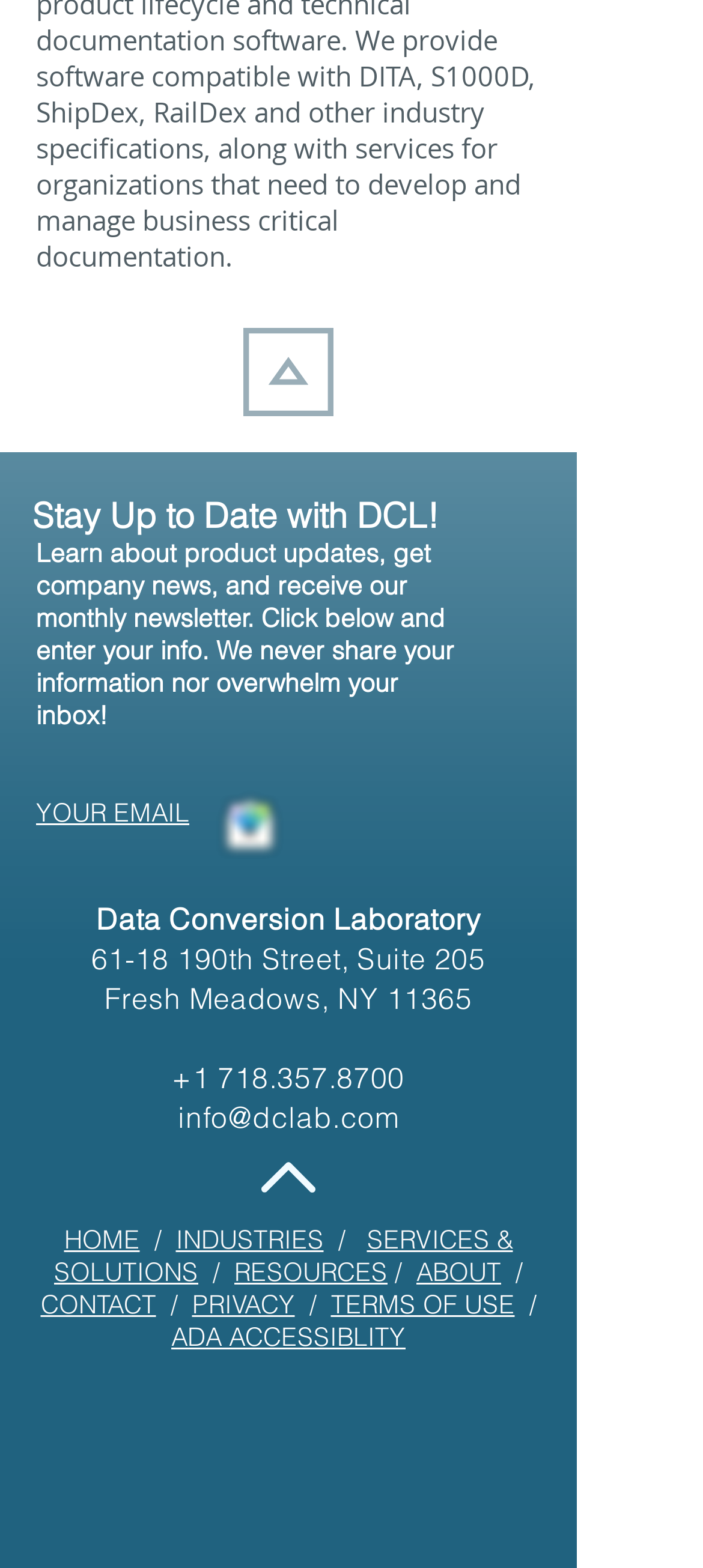Show the bounding box coordinates for the element that needs to be clicked to execute the following instruction: "Click the 'HOME' link". Provide the coordinates in the form of four float numbers between 0 and 1, i.e., [left, top, right, bottom].

[0.091, 0.78, 0.199, 0.801]